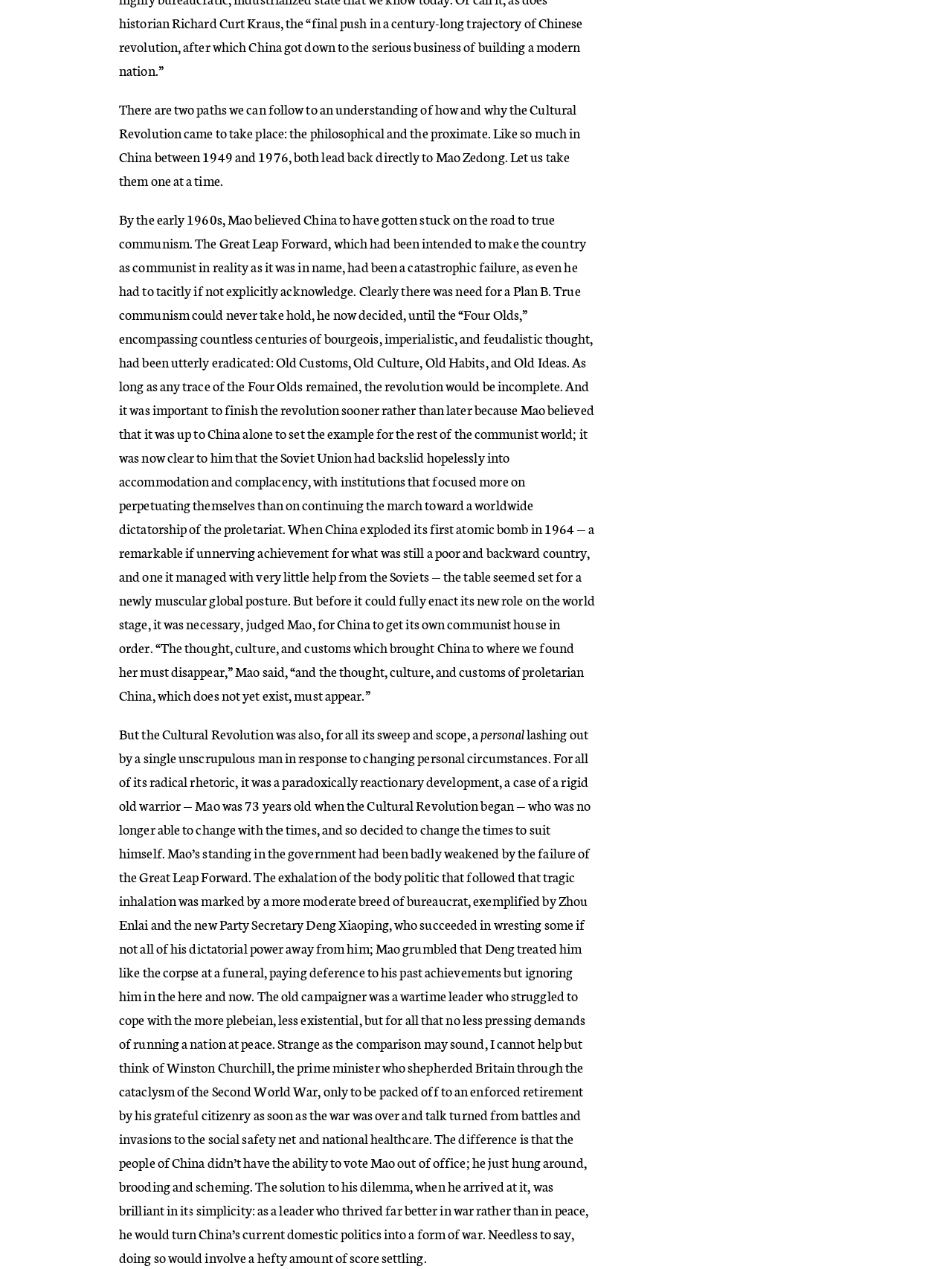Determine the bounding box for the UI element that matches this description: "Chapter 3: Raising a Giant".

[0.801, 0.453, 0.935, 0.522]